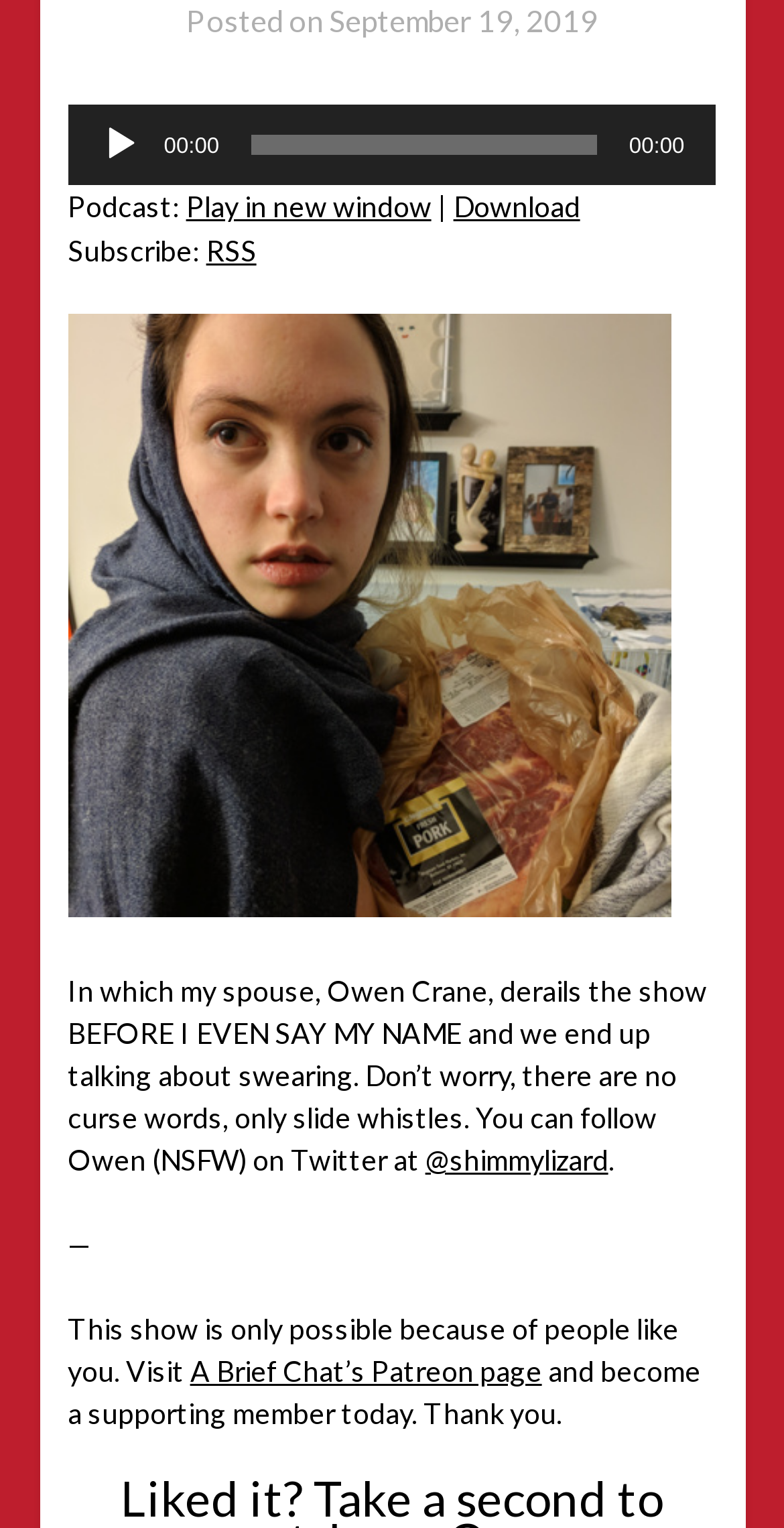What is the purpose of the Patreon page mentioned?
Please provide a comprehensive answer to the question based on the webpage screenshot.

The purpose of the Patreon page mentioned can be found in the bottom section of the webpage, where it says 'Visit A Brief Chat’s Patreon page and become a supporting member today'.